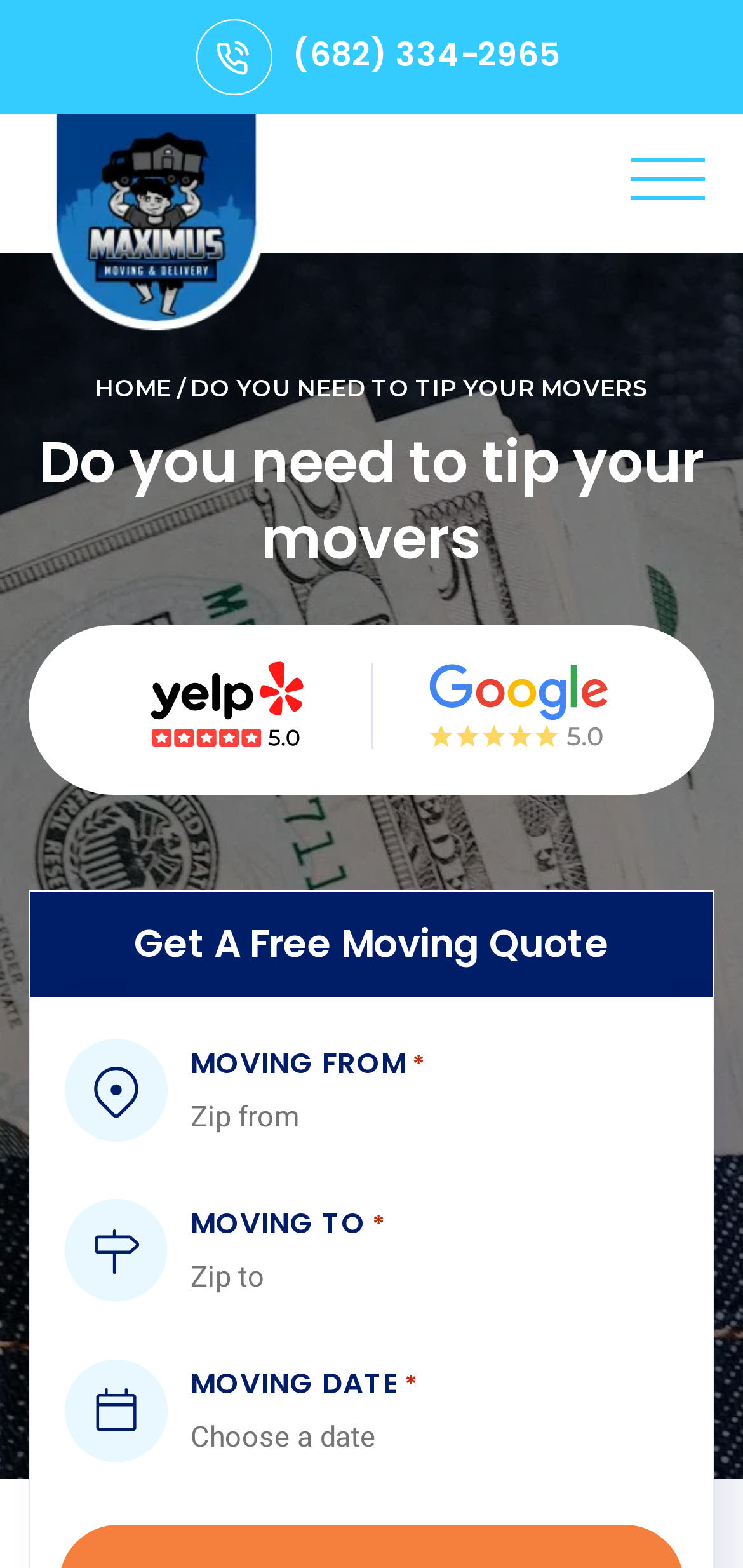What is the format of the 'MOVING DATE' input field?
Using the picture, provide a one-word or short phrase answer.

input_1_7_date_format